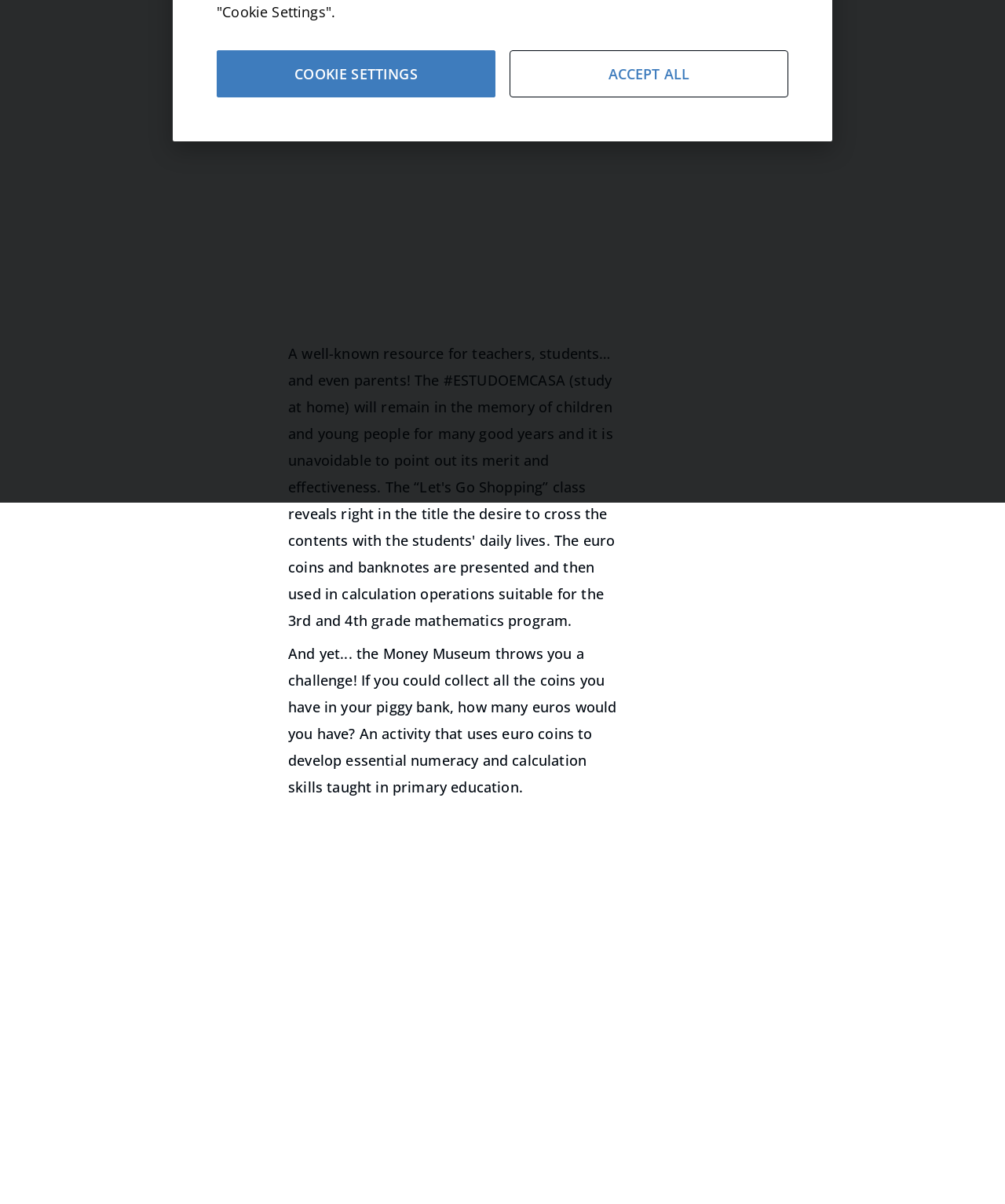Provide the bounding box coordinates of the HTML element described by the text: "Accept all". The coordinates should be in the format [left, top, right, bottom] with values between 0 and 1.

[0.507, 0.042, 0.784, 0.081]